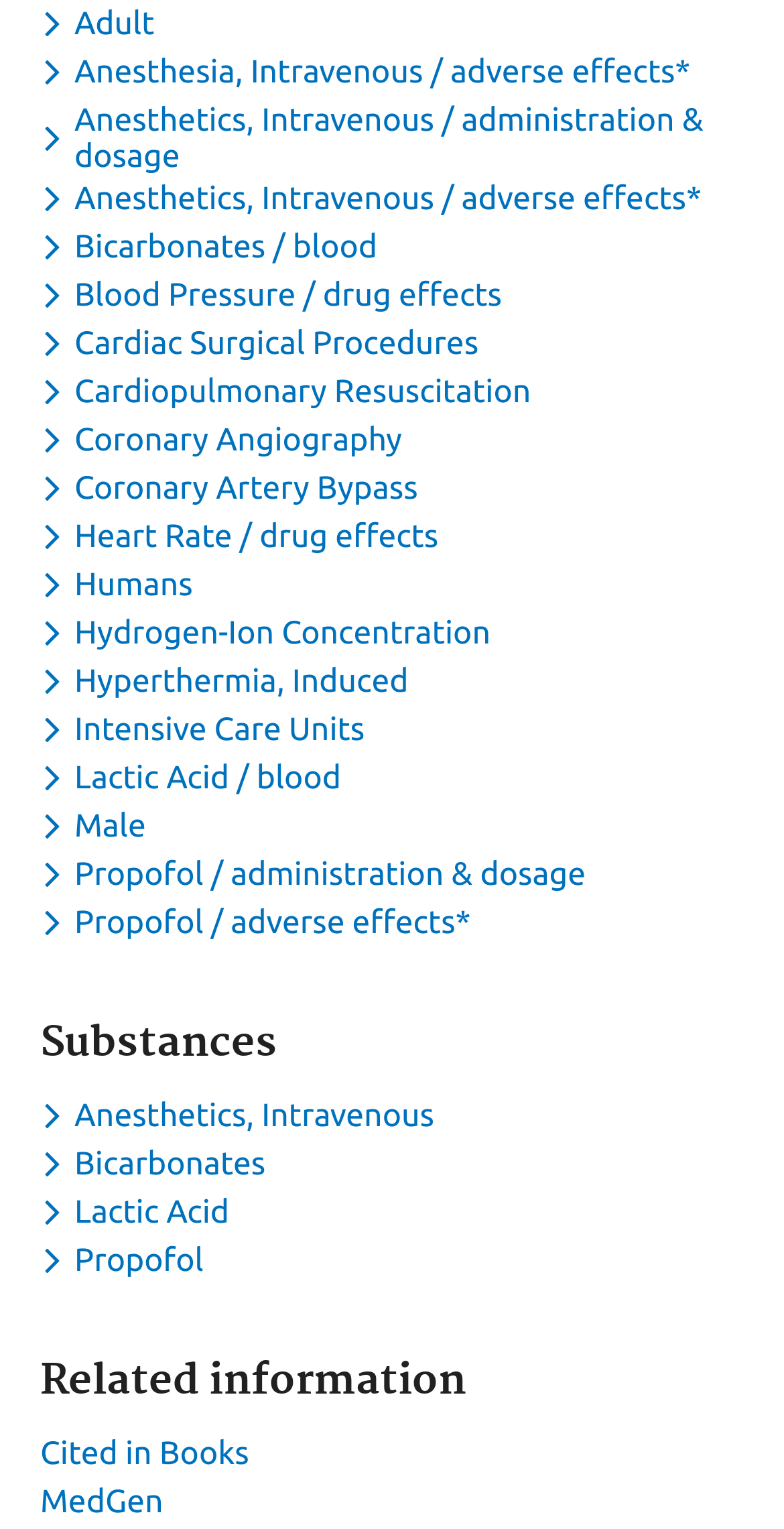Please provide the bounding box coordinates for the element that needs to be clicked to perform the following instruction: "Toggle dropdown menu for keyword Anesthetics, Intravenous". The coordinates should be given as four float numbers between 0 and 1, i.e., [left, top, right, bottom].

[0.051, 0.717, 0.567, 0.741]